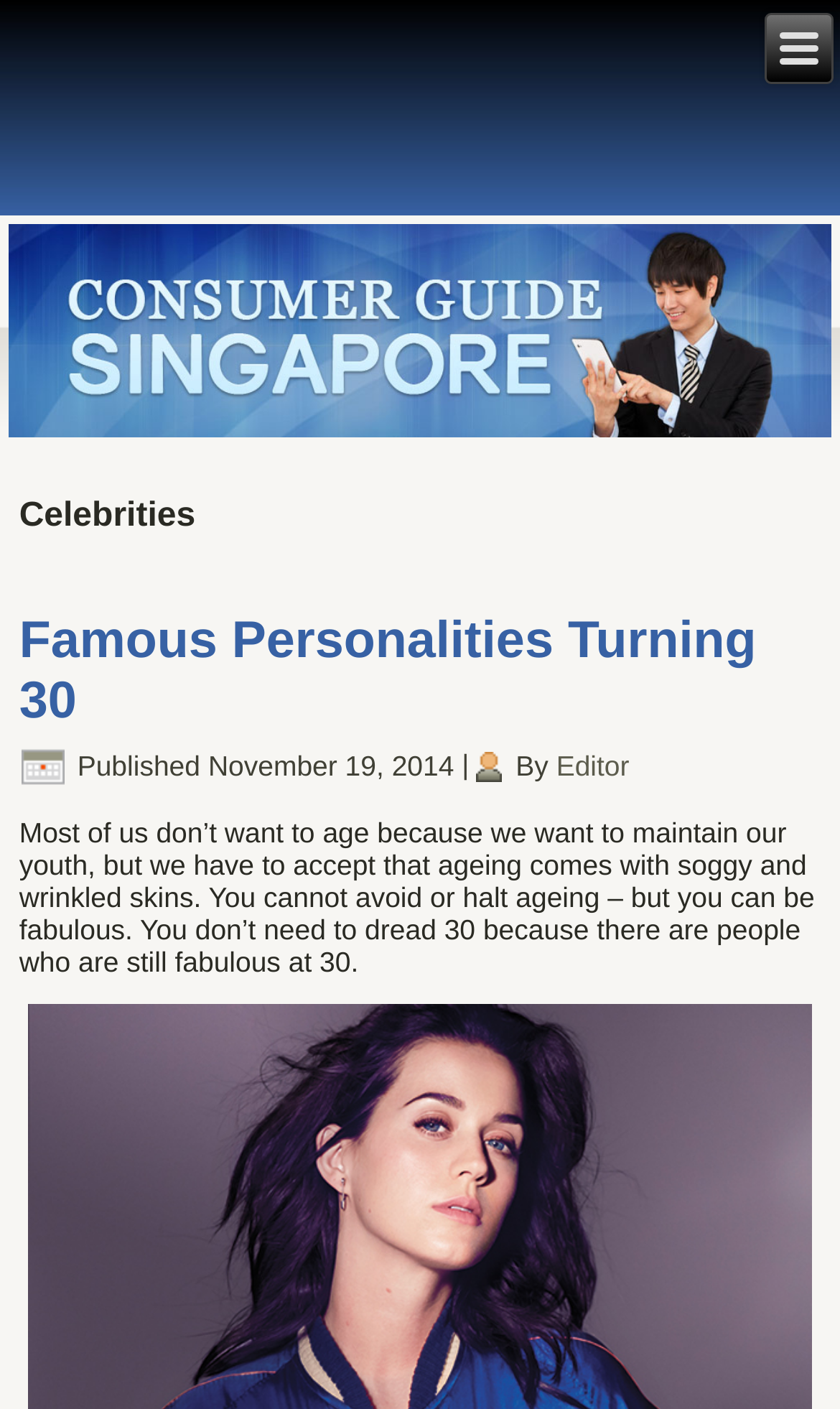What is the main idea of the article?
Please provide a single word or phrase as your answer based on the screenshot.

Ageing and being fabulous